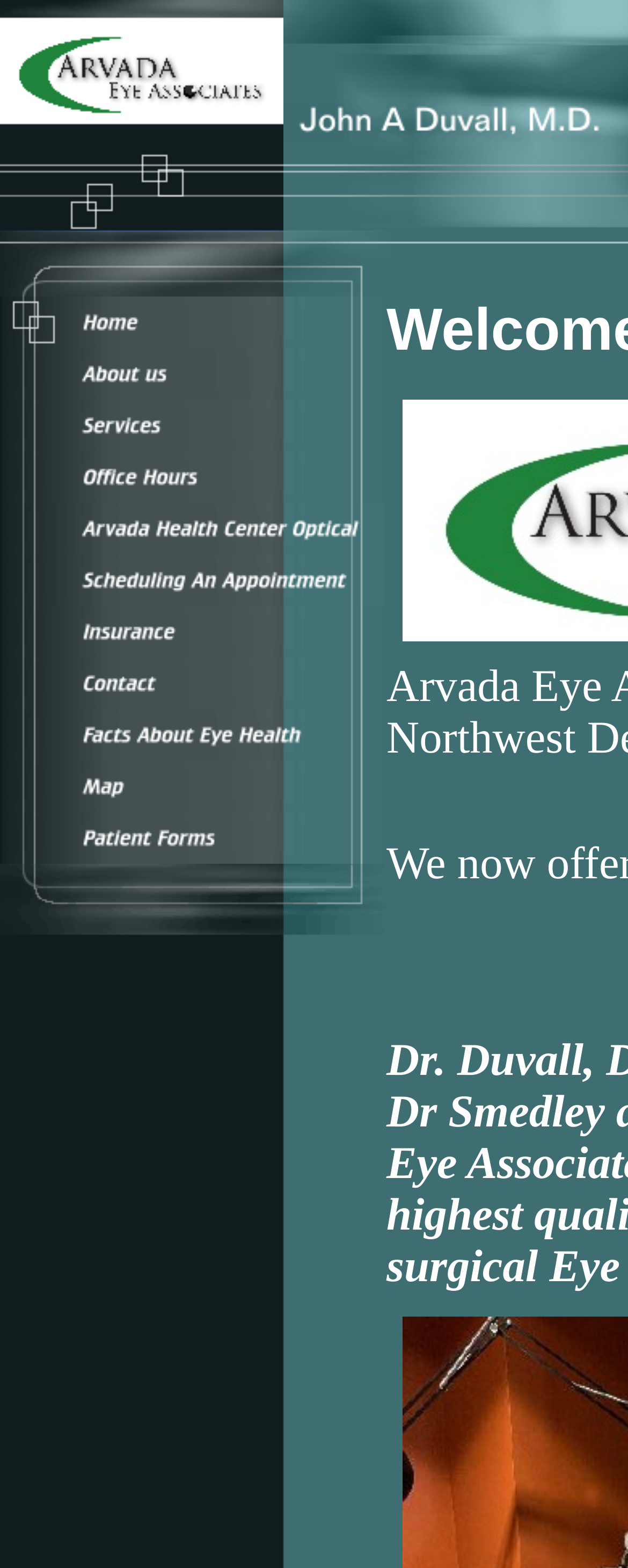Is there an image on the webpage?
Based on the screenshot, give a detailed explanation to answer the question.

There are multiple image elements on the webpage, which can be found within the LayoutTableCell elements. For example, [25] image '' [0.0, 0.0, 0.451, 0.09] is an image element within the first LayoutTableCell element.